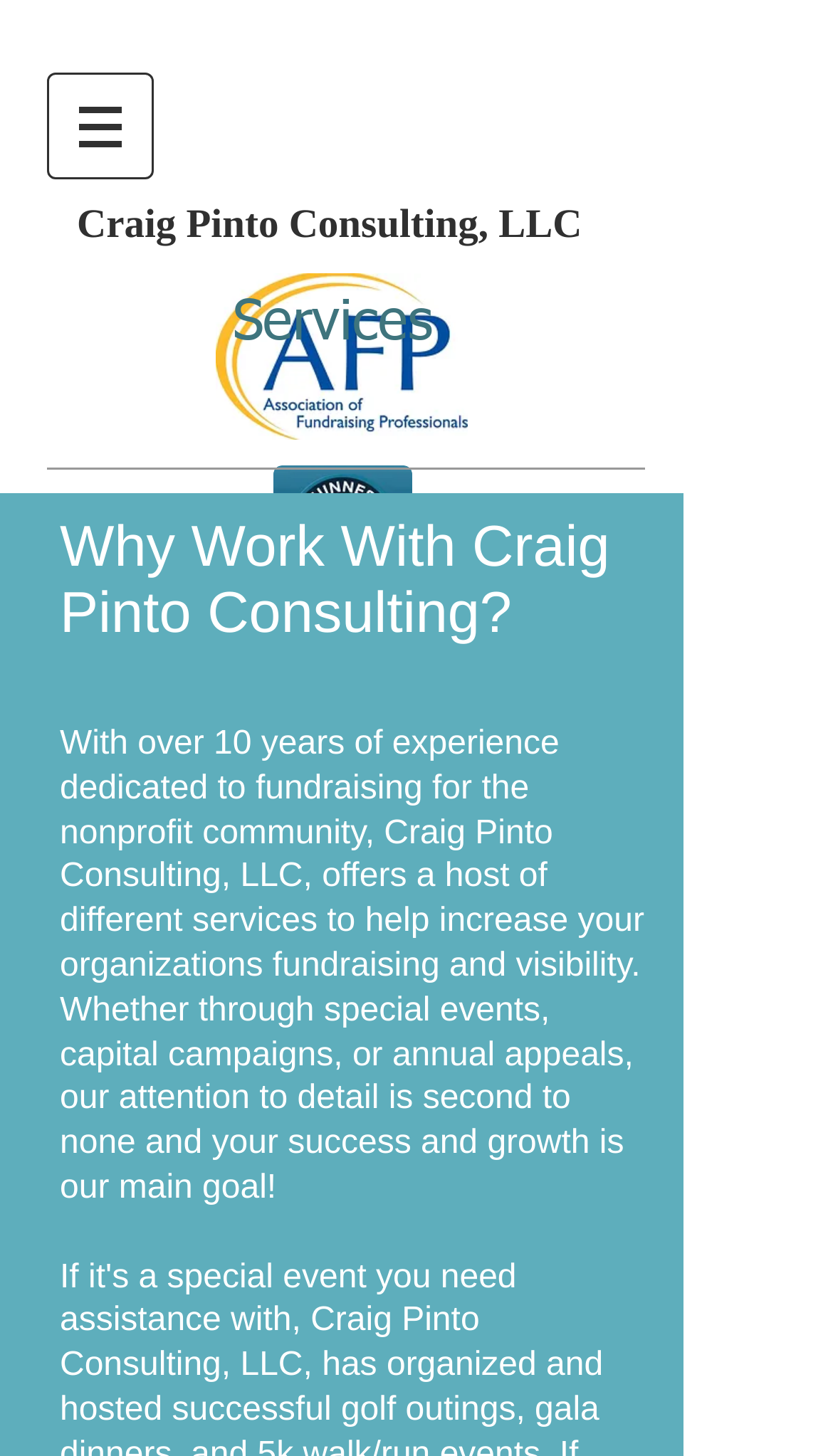Reply to the question with a single word or phrase:
What type of services does Craig Pinto Consulting offer?

Fundraising services